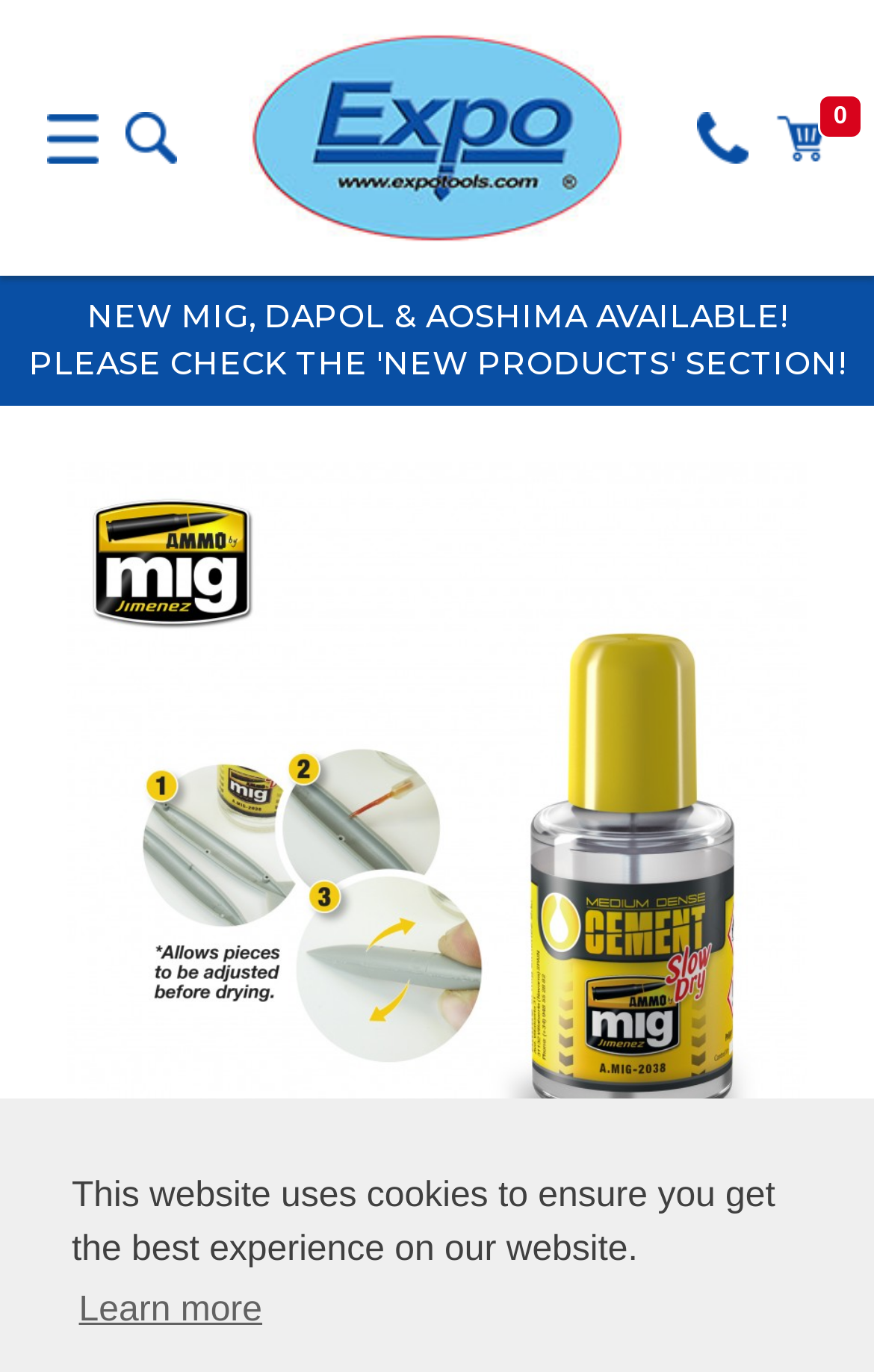Can you find and provide the main heading text of this webpage?

MIG2038 MEDIUM DENSE CEMENT